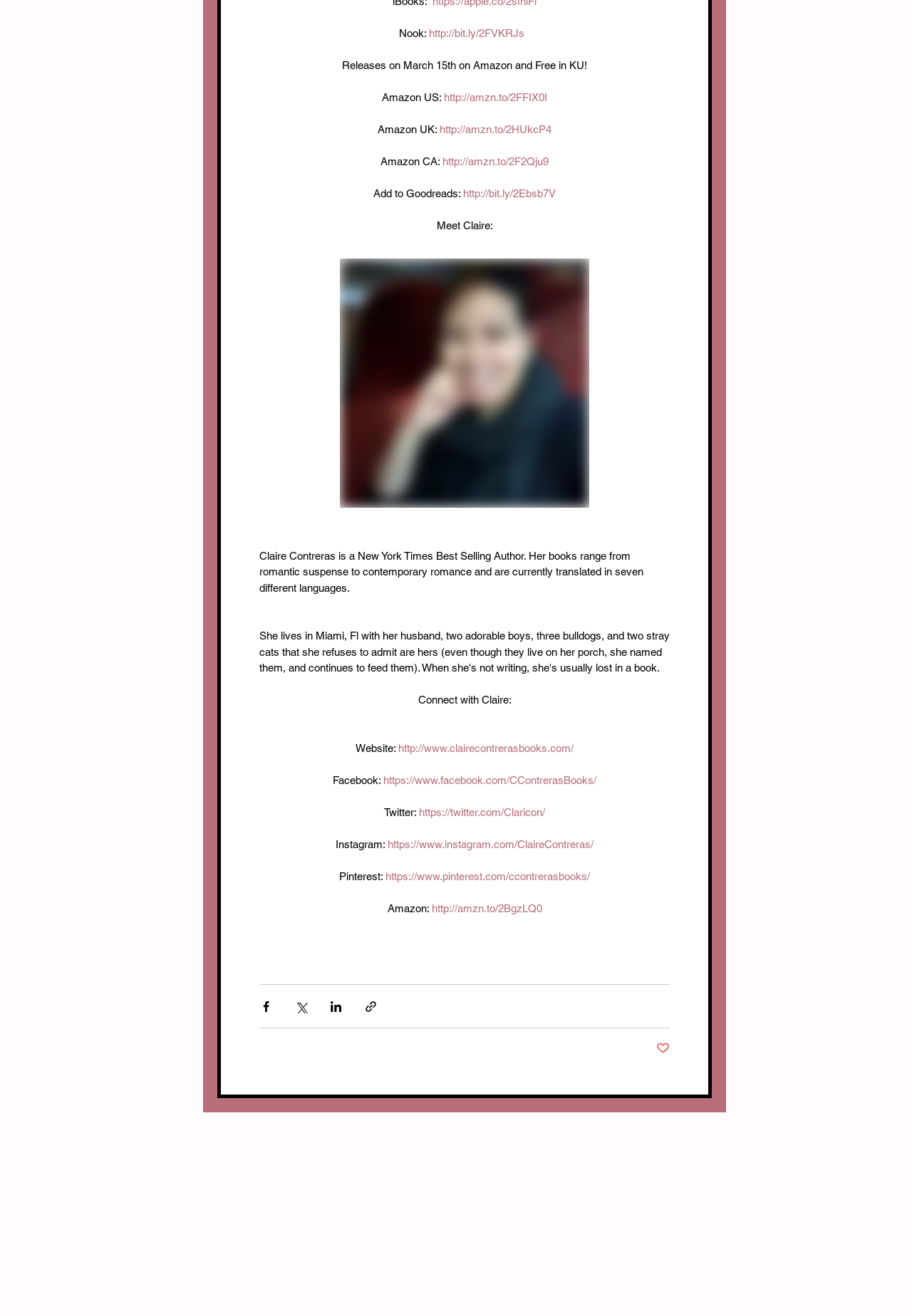Using the description "http://amzn.to/2BgzLQ0", locate and provide the bounding box of the UI element.

[0.473, 0.685, 0.594, 0.695]